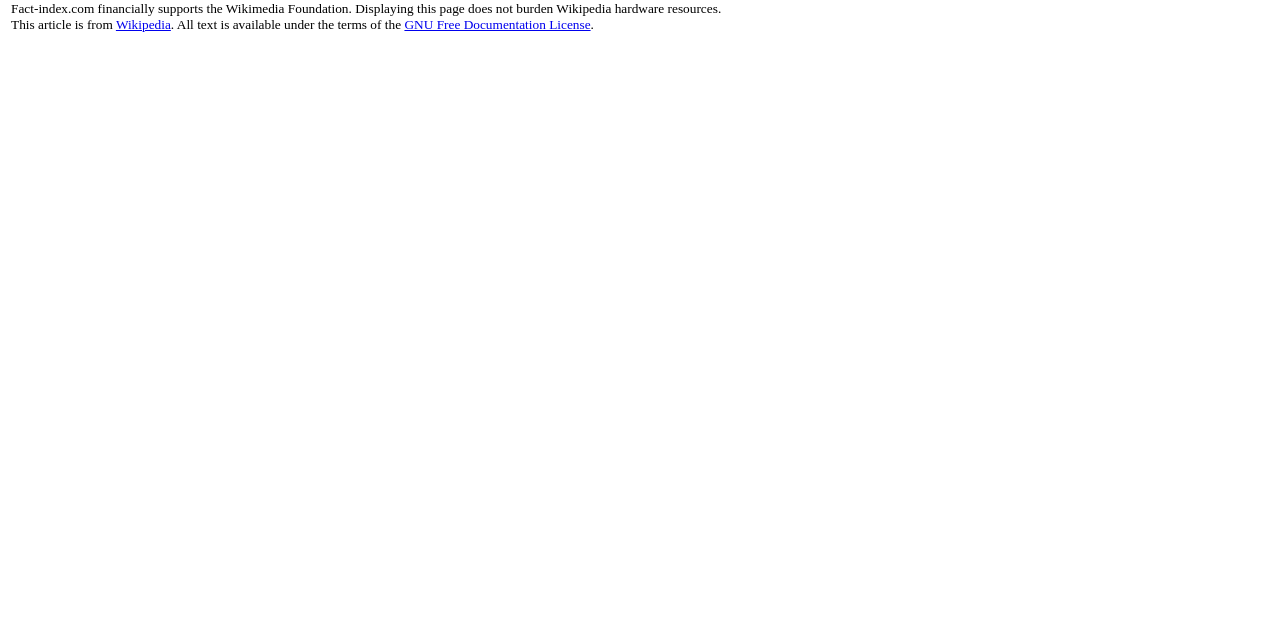Given the element description "GNU Free Documentation License" in the screenshot, predict the bounding box coordinates of that UI element.

[0.316, 0.027, 0.461, 0.051]